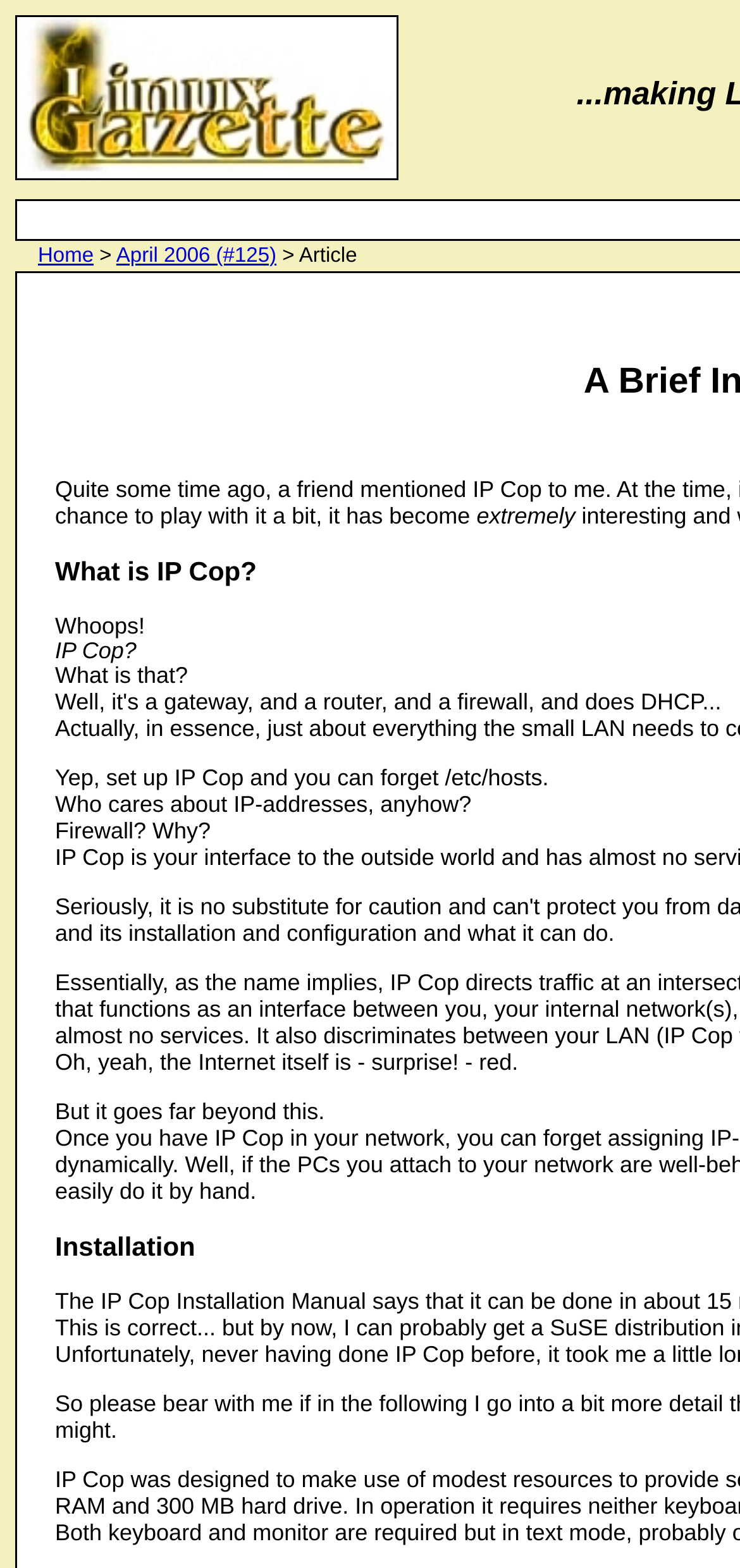Based on the image, please respond to the question with as much detail as possible:
What is the name of the Linux publication?

I inferred this answer by looking at the image element with the text 'Linux Gazette' and its bounding box coordinates [0.021, 0.01, 0.538, 0.115], which suggests it is a prominent element on the page.